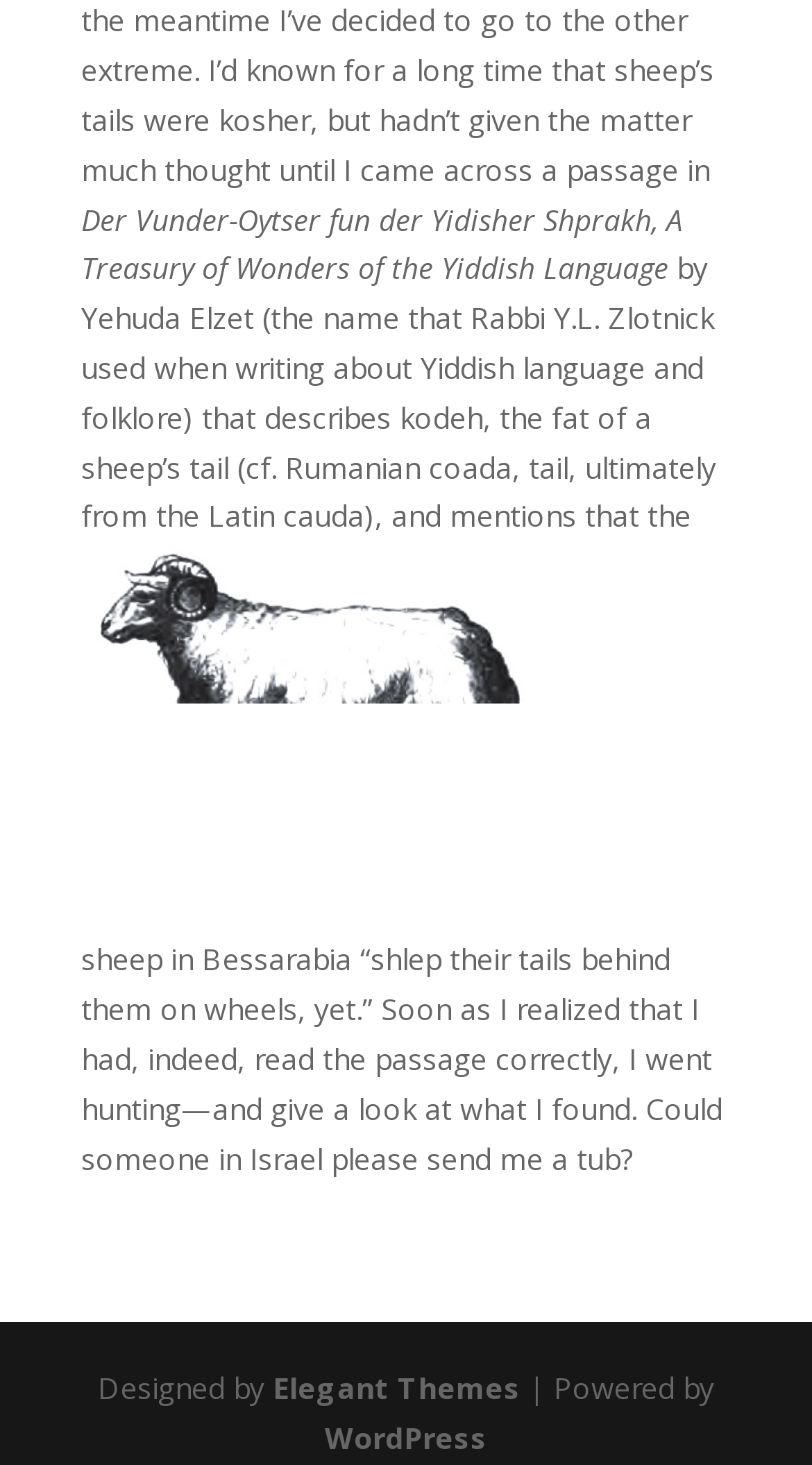What is the author's name of the book?
Using the picture, provide a one-word or short phrase answer.

Yehuda Elzet